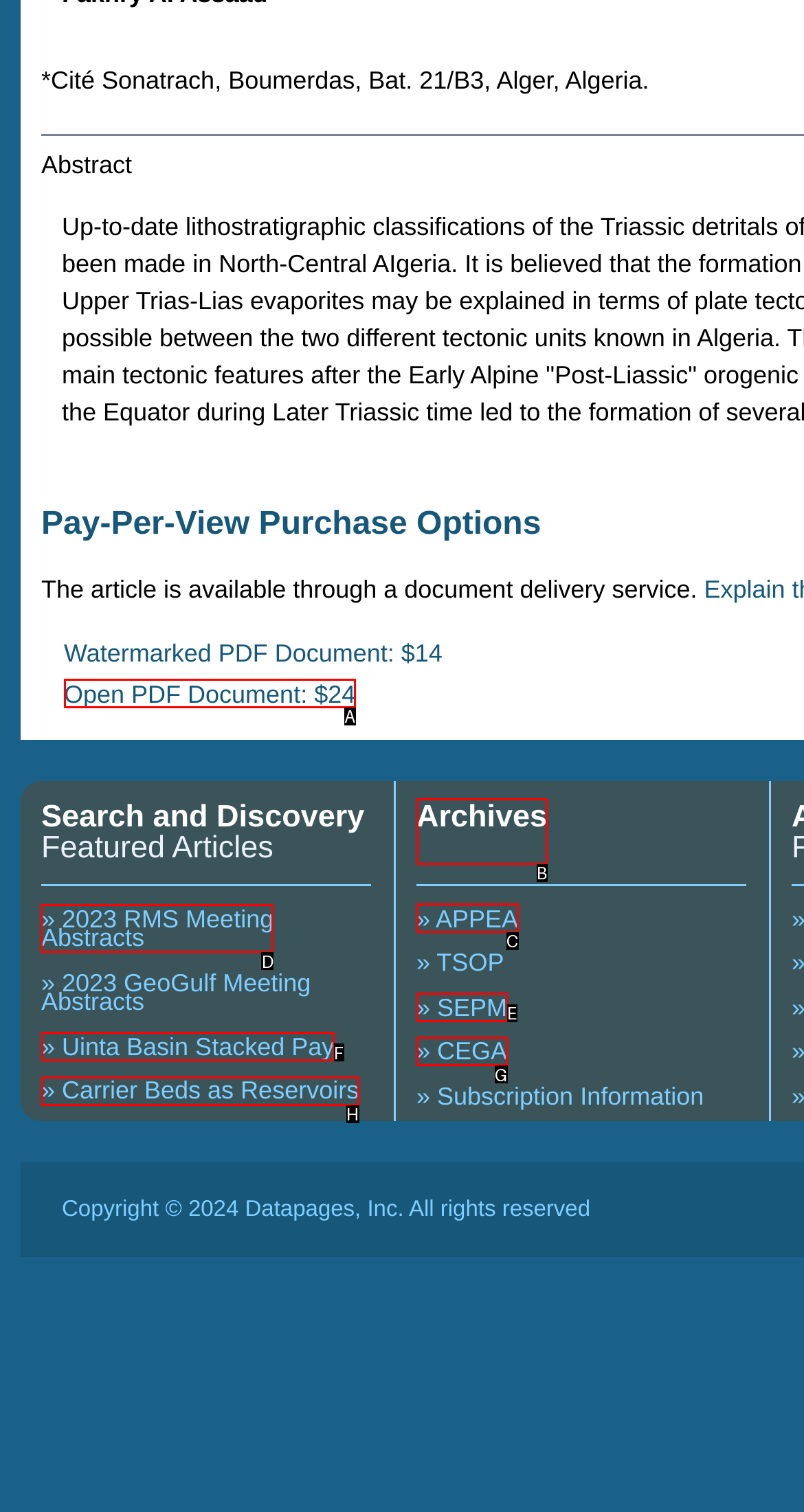Identify the correct UI element to click for the following task: View 2023 RMS Meeting Abstracts Choose the option's letter based on the given choices.

D